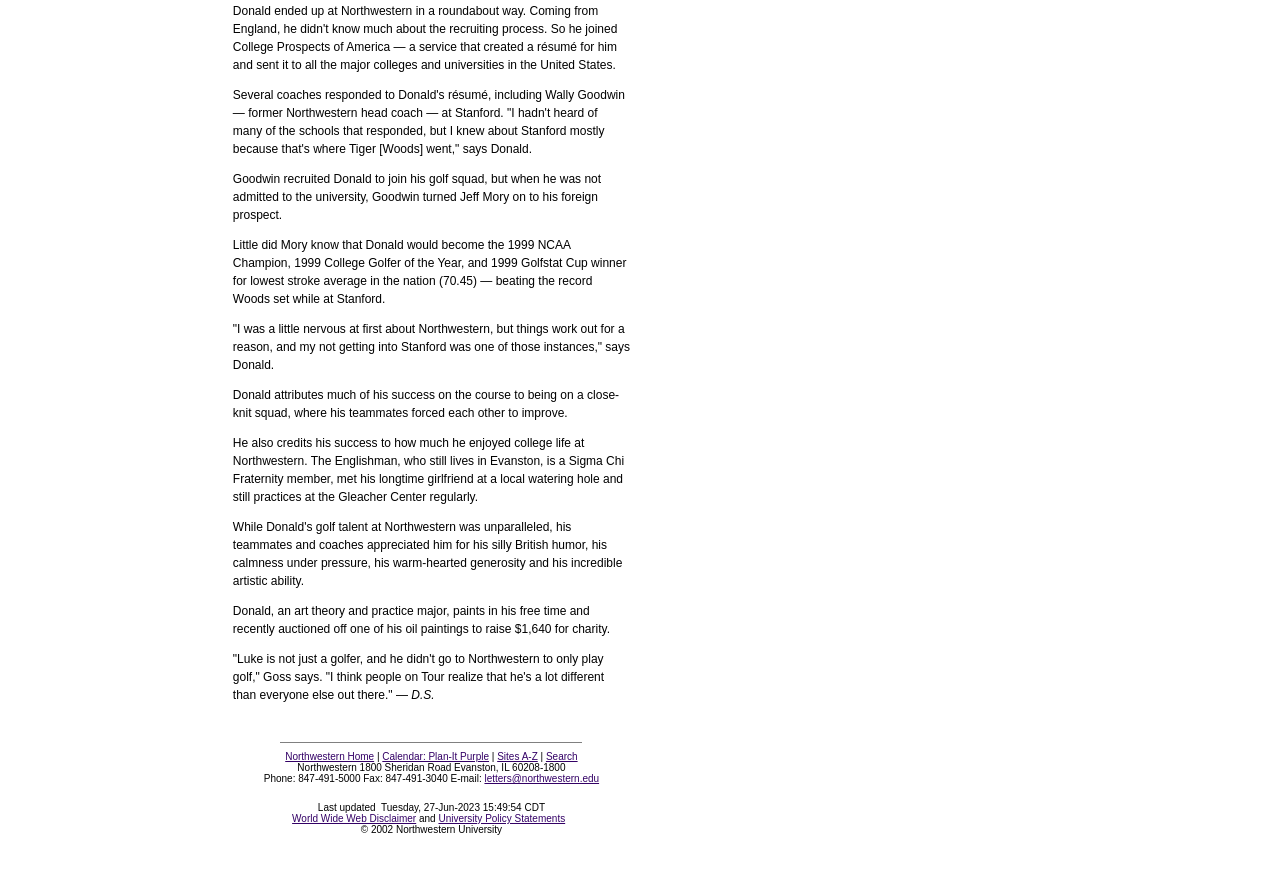Find the bounding box of the UI element described as follows: "Sites A-Z".

[0.388, 0.86, 0.42, 0.873]